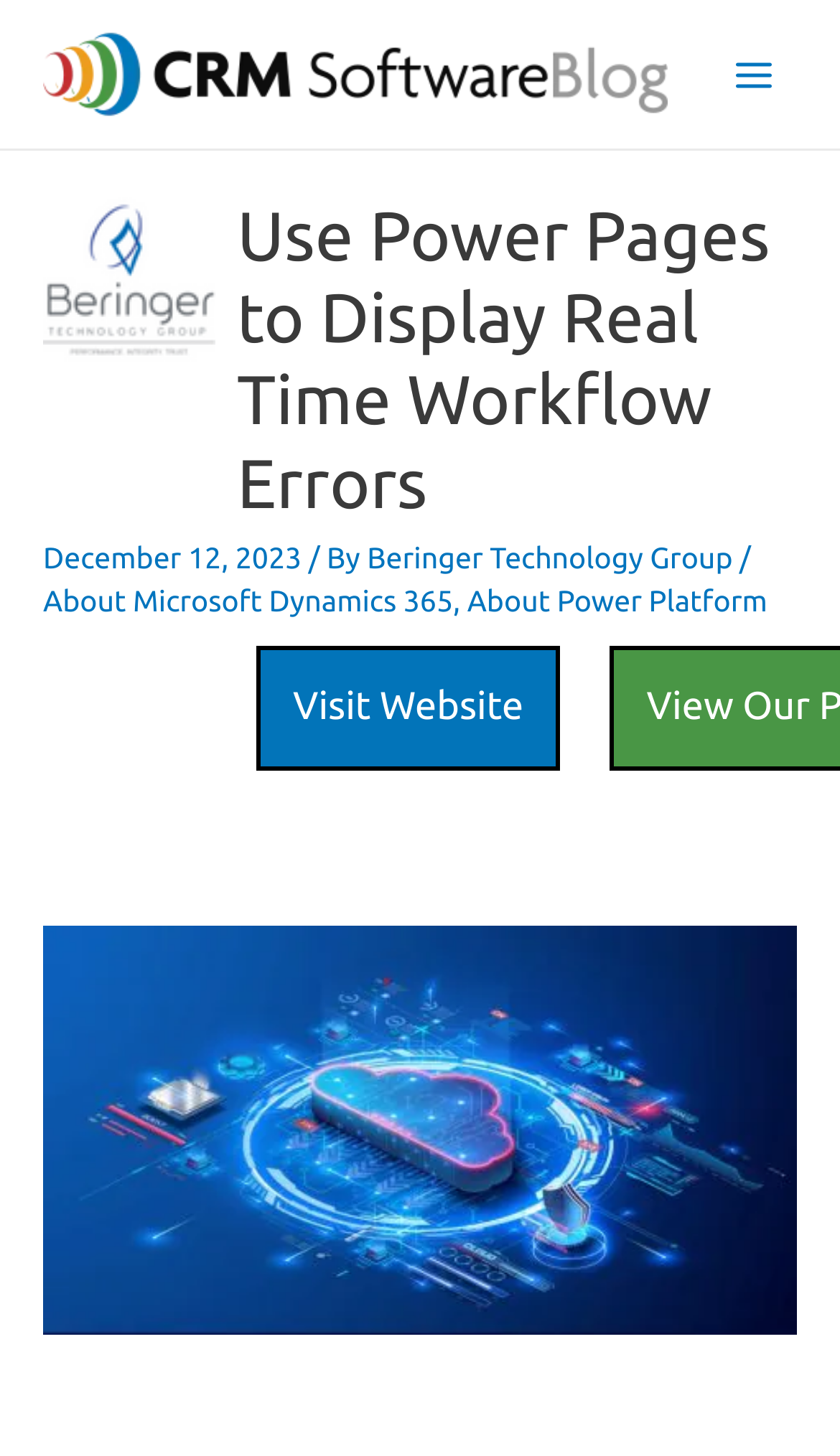Who is the author of the article?
With the help of the image, please provide a detailed response to the question.

The author of the article can be found in the middle section of the webpage, where the article title, date, and author information are displayed. The text '/ By Beringer Technology Group' indicates the author of the article.